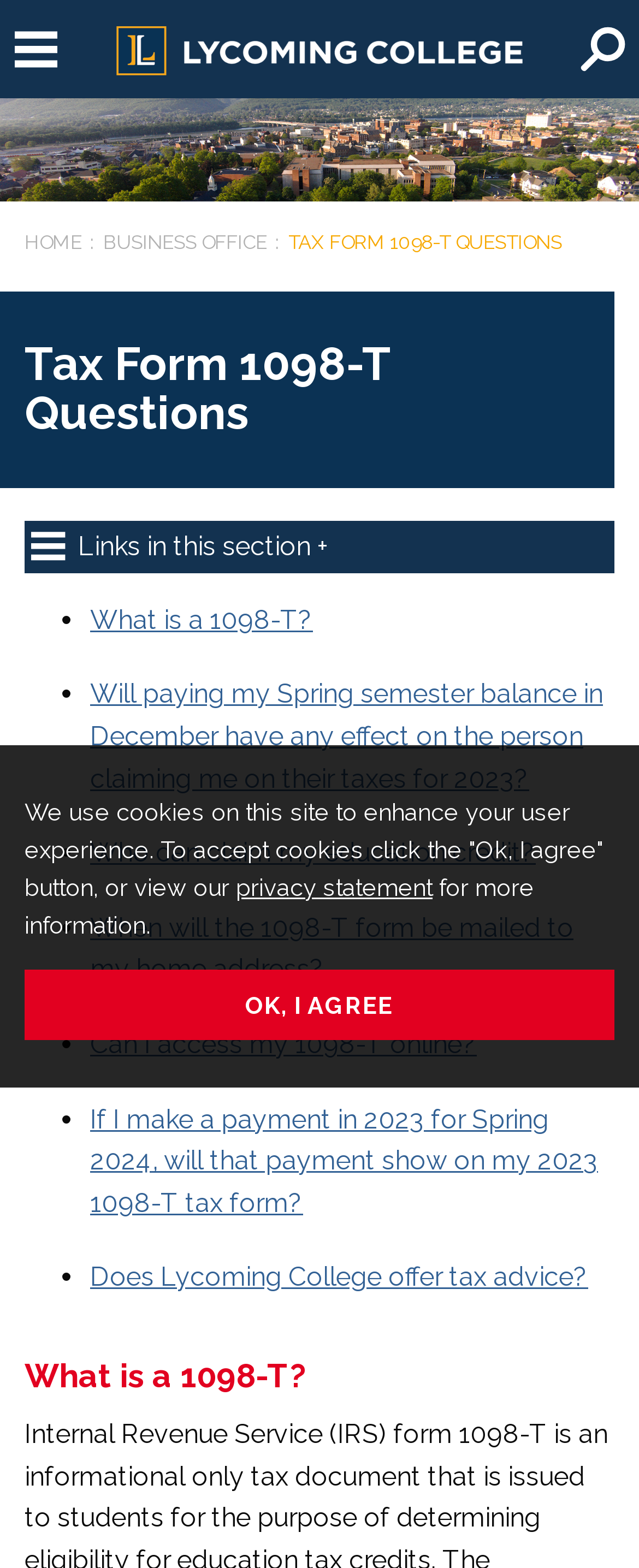Respond with a single word or phrase for the following question: 
Can users access their 1098-T form online?

Yes